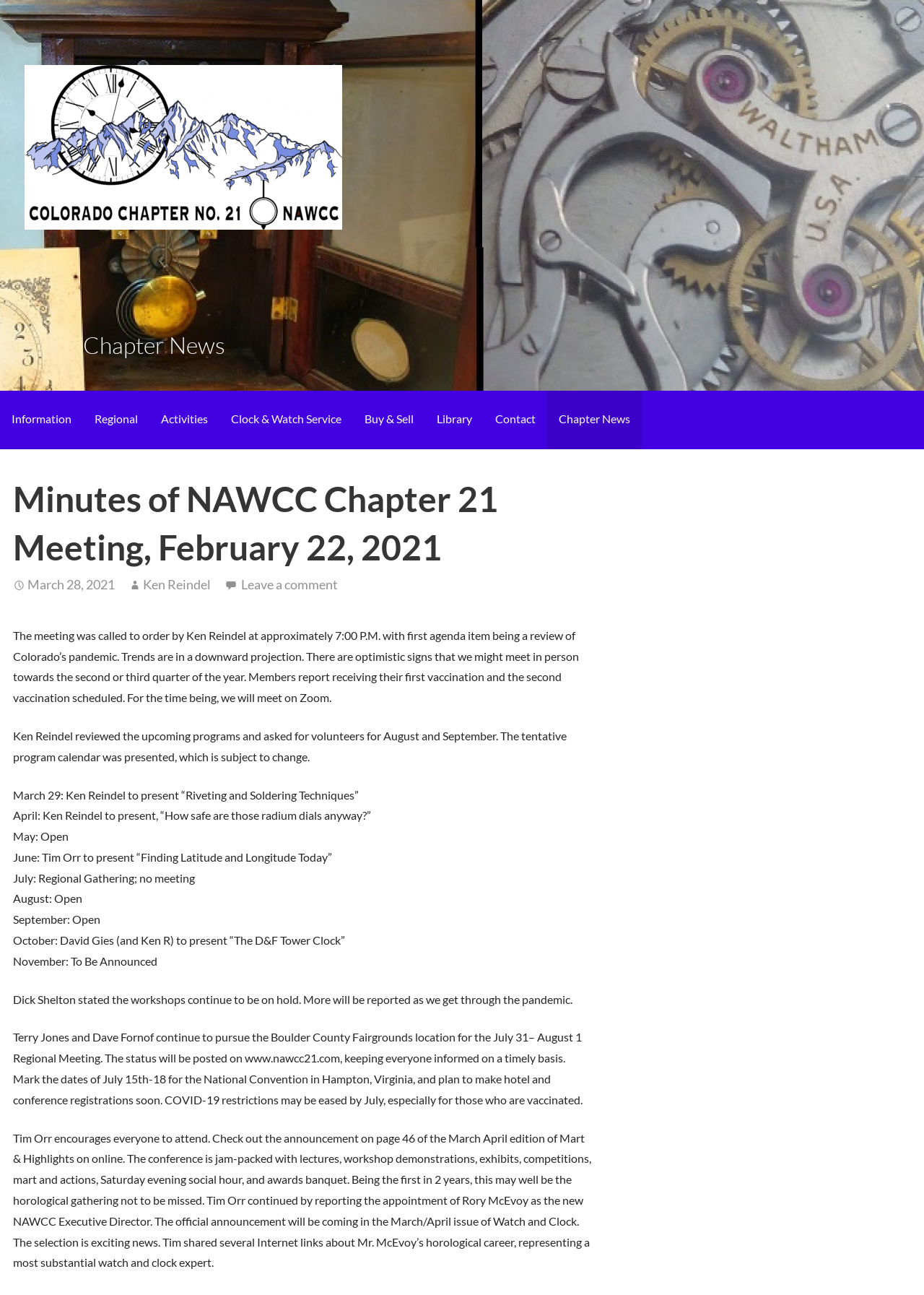Given the following UI element description: "Leave a comment", find the bounding box coordinates in the webpage screenshot.

[0.261, 0.445, 0.365, 0.458]